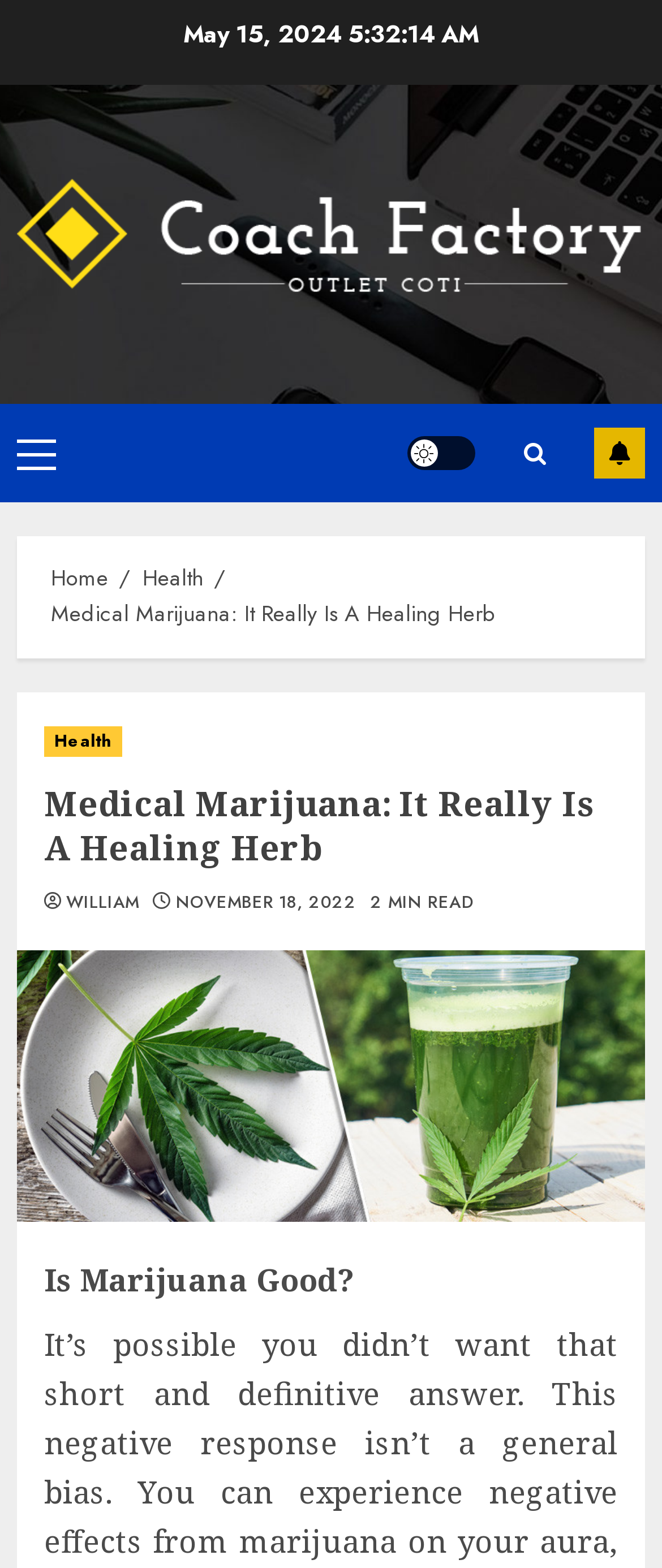Please answer the following question using a single word or phrase: 
How many links are there in the primary menu?

1